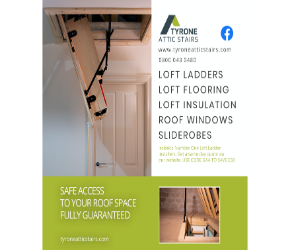Thoroughly describe the content and context of the image.

The image features an advertisement for Tyrone Attic Stairs, promoting their range of products designed for attic access. The advertisement highlights essential offerings such as loft ladders, loft flooring, loft insulation, roof windows, and sliderobes. 

The design incorporates a visually appealing layout with a practical image illustrating the attic ladder in use, demonstrating safe access to roof spaces. The tagline emphasizes "SAFE ACCESS TO YOUR ROOF SPACE FULLY GUARANTEED," assuring customers of the reliability of their products. Contact information, including a phone number, is prominently displayed, along with a website link, making it easy for potential customers to reach out for further inquiries. The social media icons allow visitors to connect with Tyrone Attic Stairs online, enhancing their engagement. Overall, the advertisement effectively communicates the brand's commitment to quality and safety in attic access solutions.